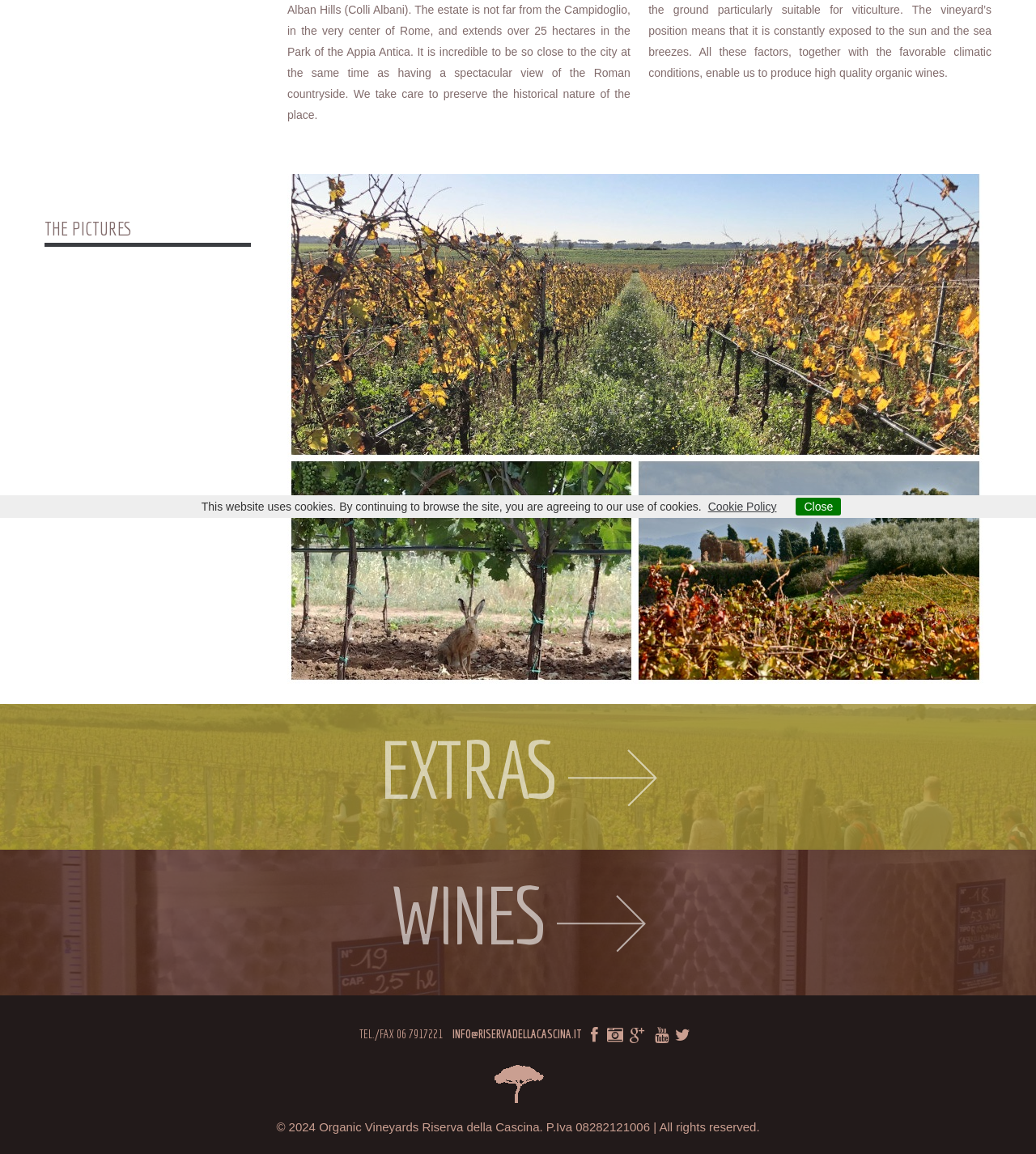Provide the bounding box coordinates of the UI element this sentence describes: "download our rate card".

None